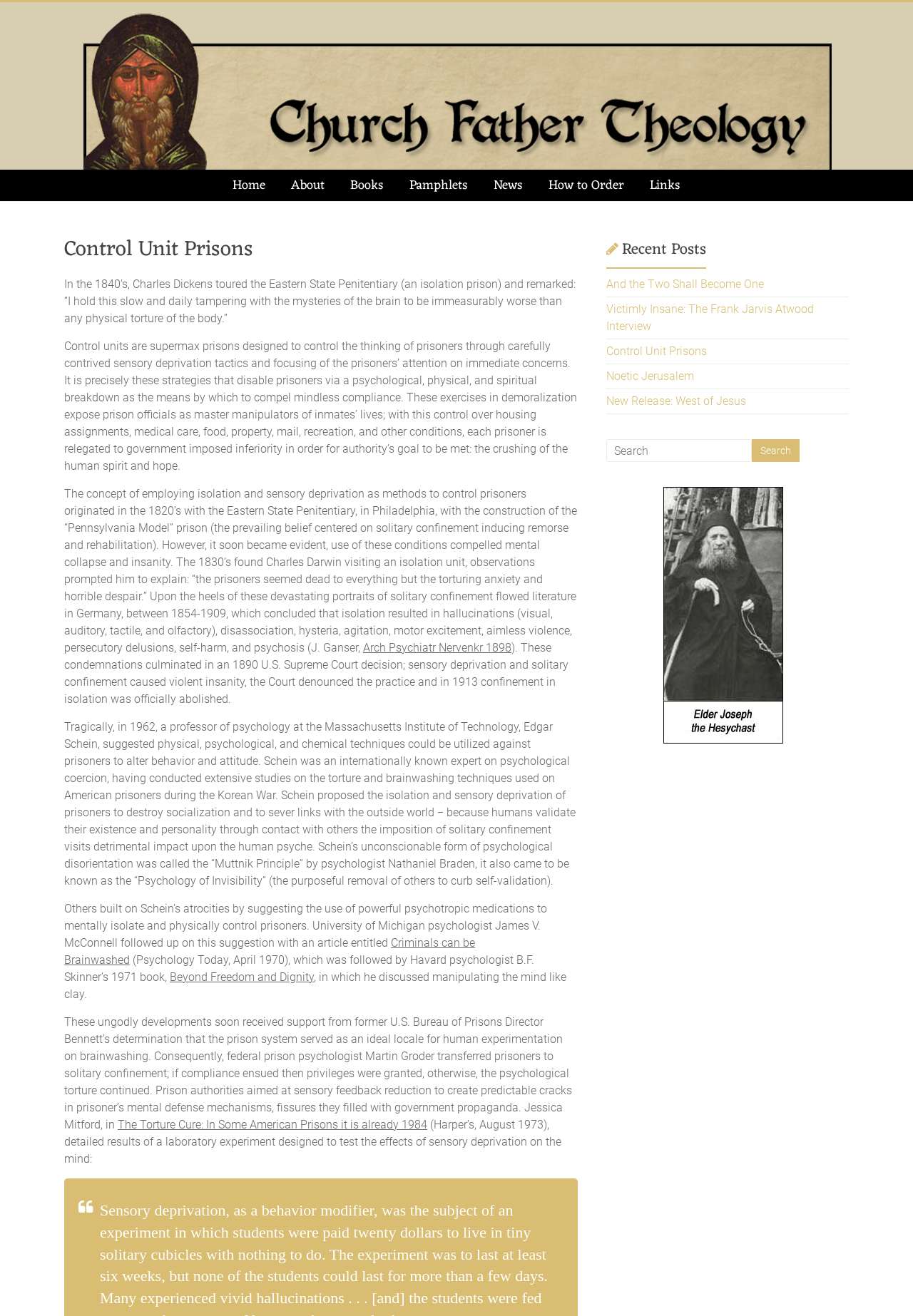Find and specify the bounding box coordinates that correspond to the clickable region for the instruction: "Click the 'And the Two Shall Become One' link".

[0.664, 0.211, 0.837, 0.221]